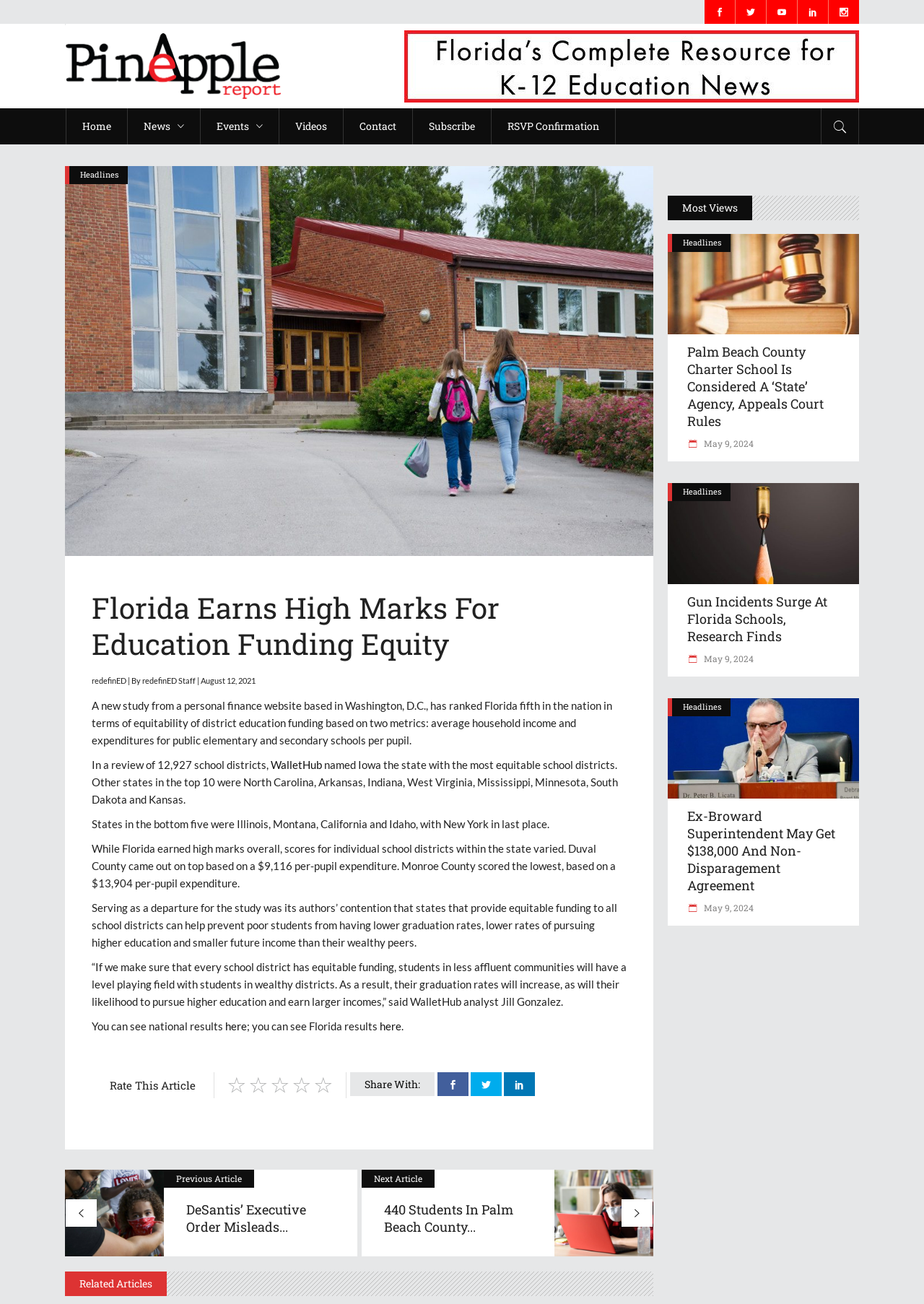Determine the bounding box coordinates of the region that needs to be clicked to achieve the task: "Get a free quote from Sterling Drywall Repair".

None